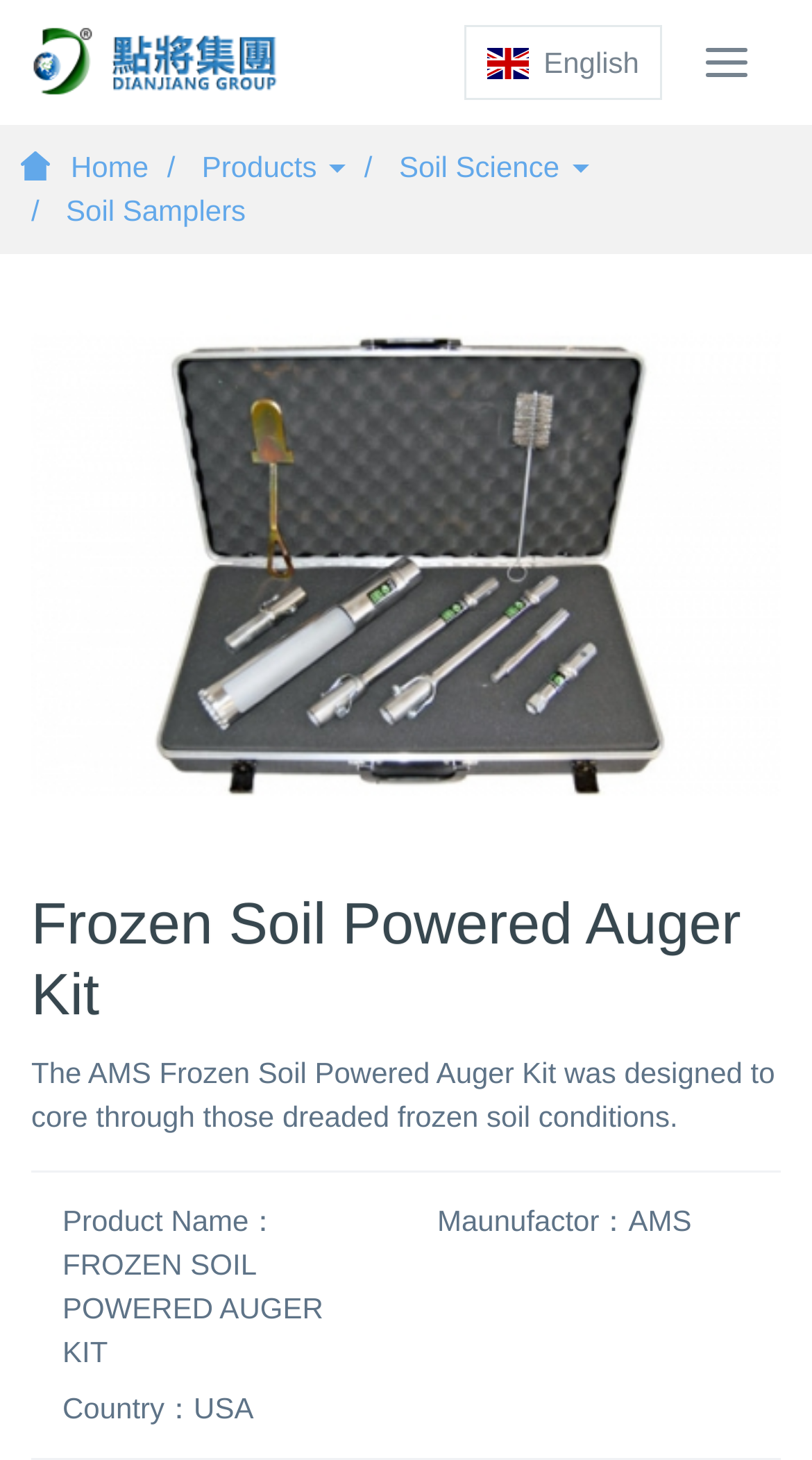Using details from the image, please answer the following question comprehensively:
What is the manufacturer of the product?

I found the manufacturer of the product by looking at the static text elements on the webpage. Specifically, I found the text 'Maunufactor：AMS' which indicates the manufacturer of the product.